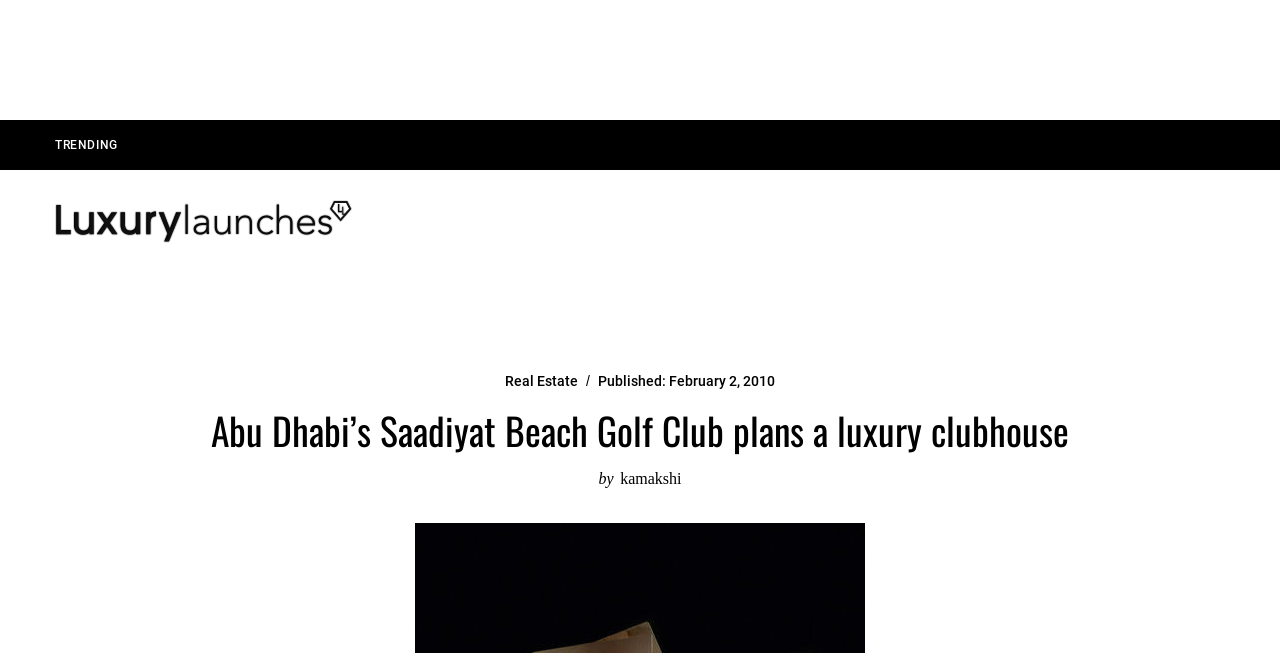How many main menu items are there?
Could you answer the question in a detailed manner, providing as much information as possible?

I counted the number of links under the 'Main Menu' navigation element, which are 'NEWS', 'YACHTS', 'PEOPLE', 'CARS & JETS', 'FASHION', 'TRAVEL', 'TIME PIECES', 'HOMES', and 'MORE'.